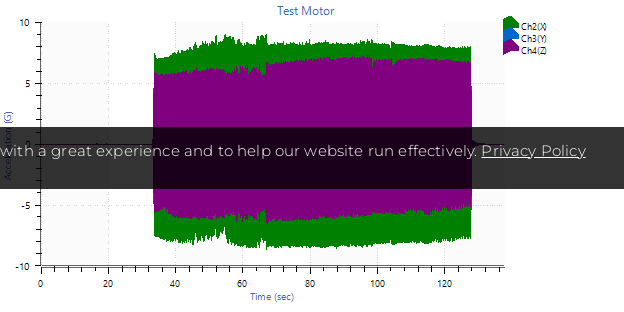Describe the image with as much detail as possible.

The image displays a graph representing the acceleration time waveform for a test motor as assessed over a period of 120 seconds. The horizontal axis signifies time in seconds, while the vertical axis measures acceleration in units of G (gravitational force). The waveform consists of three traces, labeled as Channels 0, 1, and 2 (Ch0, Ch1, Ch2), depicted in different colors: green, blue, and purple, respectively. This visualization is critical for analyzing the motor's performance and understanding the high-frequency vibration characteristics recorded during testing. The results depicted are part of a comprehensive study aimed at assessing motor behavior under various operational conditions.